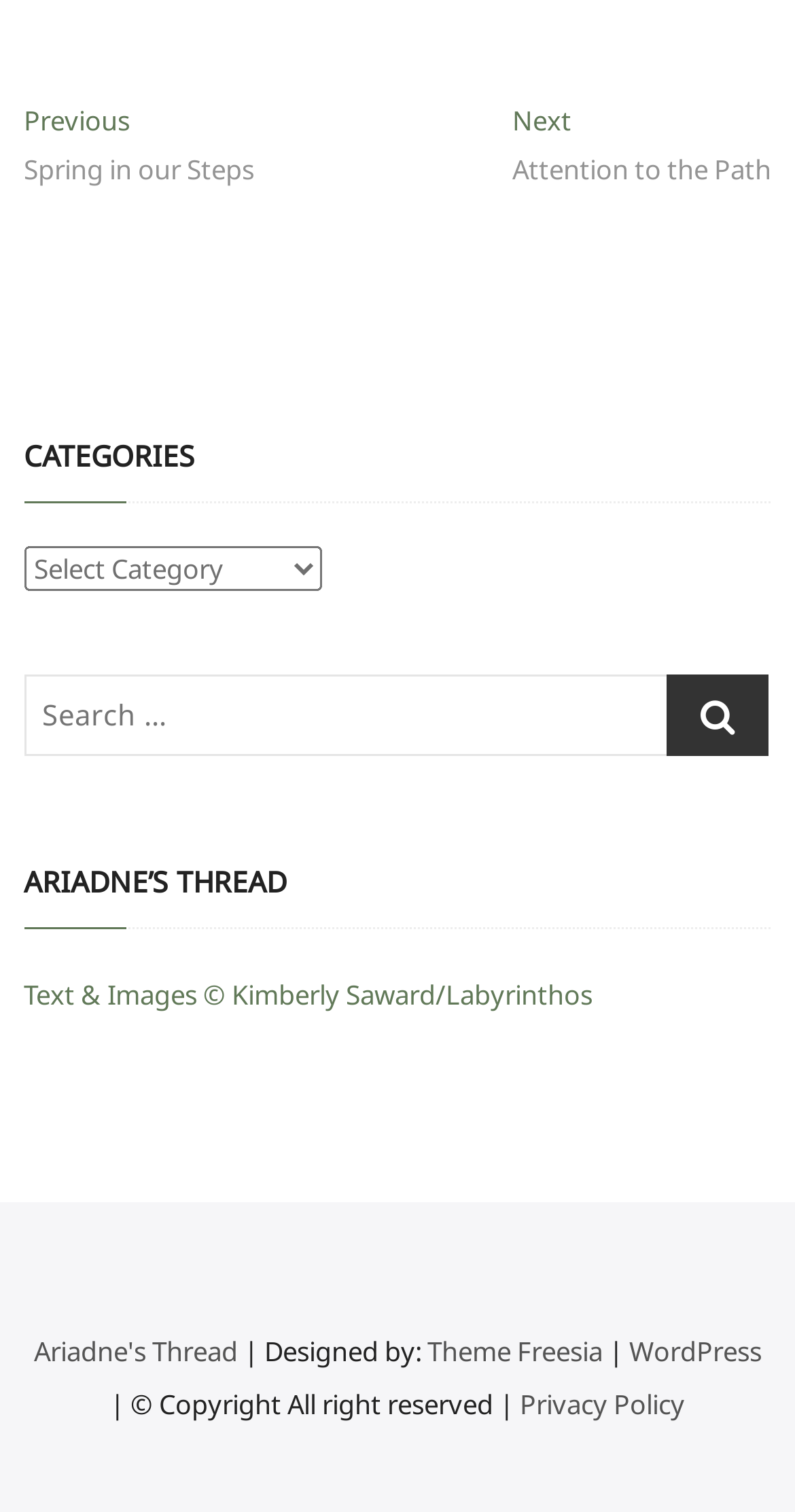From the element description Theme Freesia, predict the bounding box coordinates of the UI element. The coordinates must be specified in the format (top-left x, top-left y, bottom-right x, bottom-right y) and should be within the 0 to 1 range.

[0.537, 0.881, 0.758, 0.905]